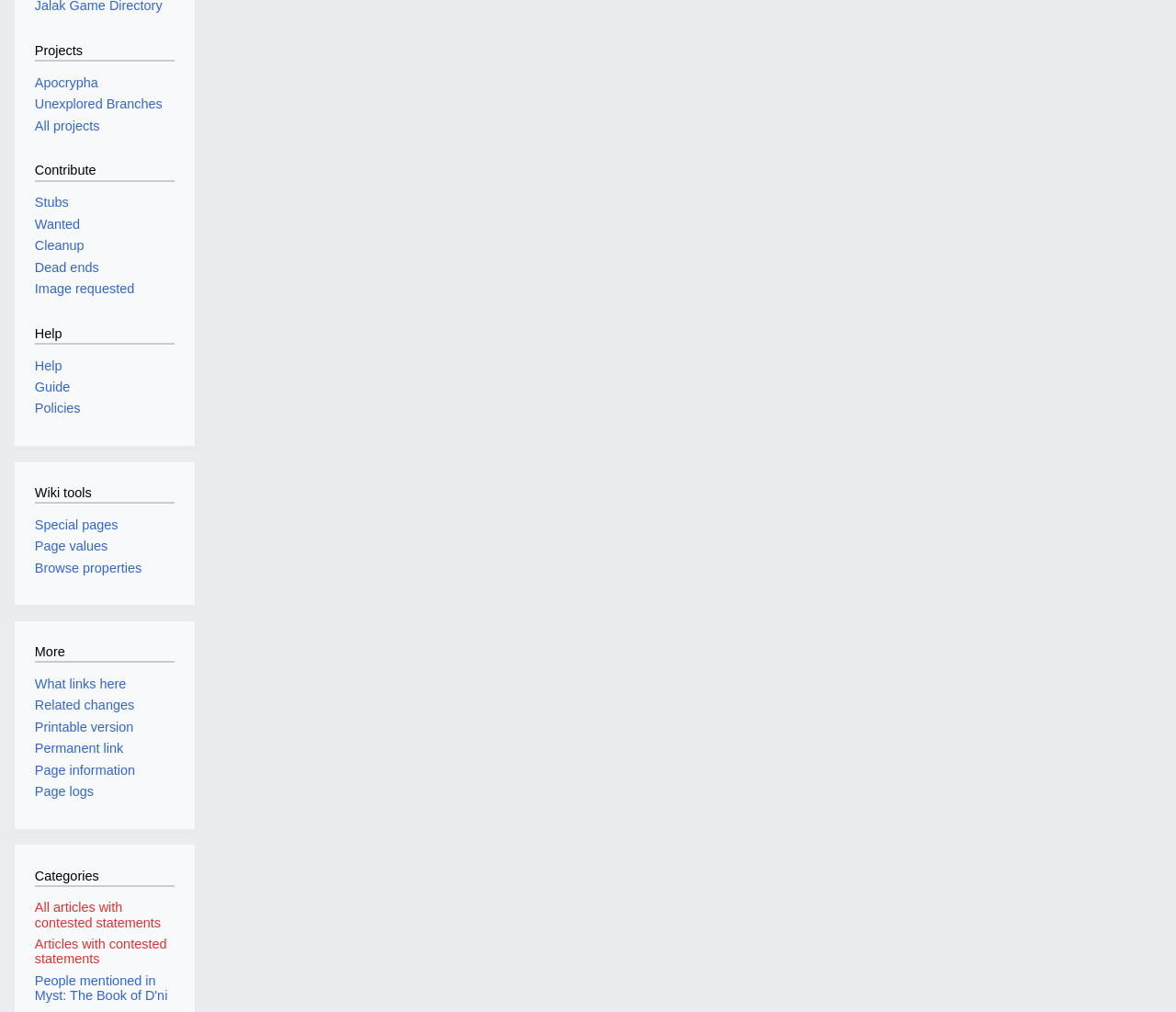Please find the bounding box coordinates (top-left x, top-left y, bottom-right x, bottom-right y) in the screenshot for the UI element described as follows: All articles with contested statements

[0.03, 0.89, 0.137, 0.919]